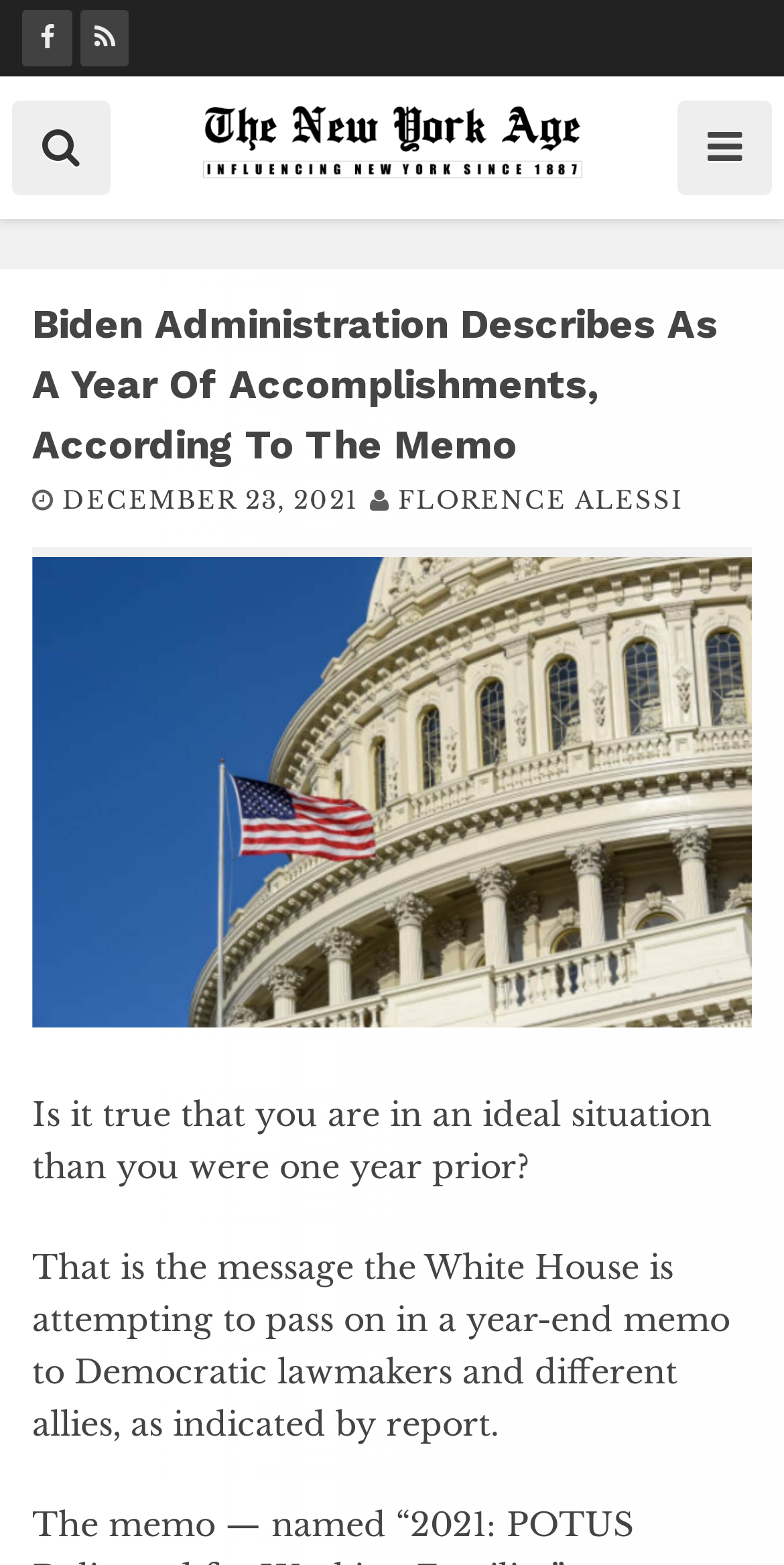Give a short answer using one word or phrase for the question:
What is the question being asked in the article?

Is it true that you are in an ideal situation than you were one year prior?